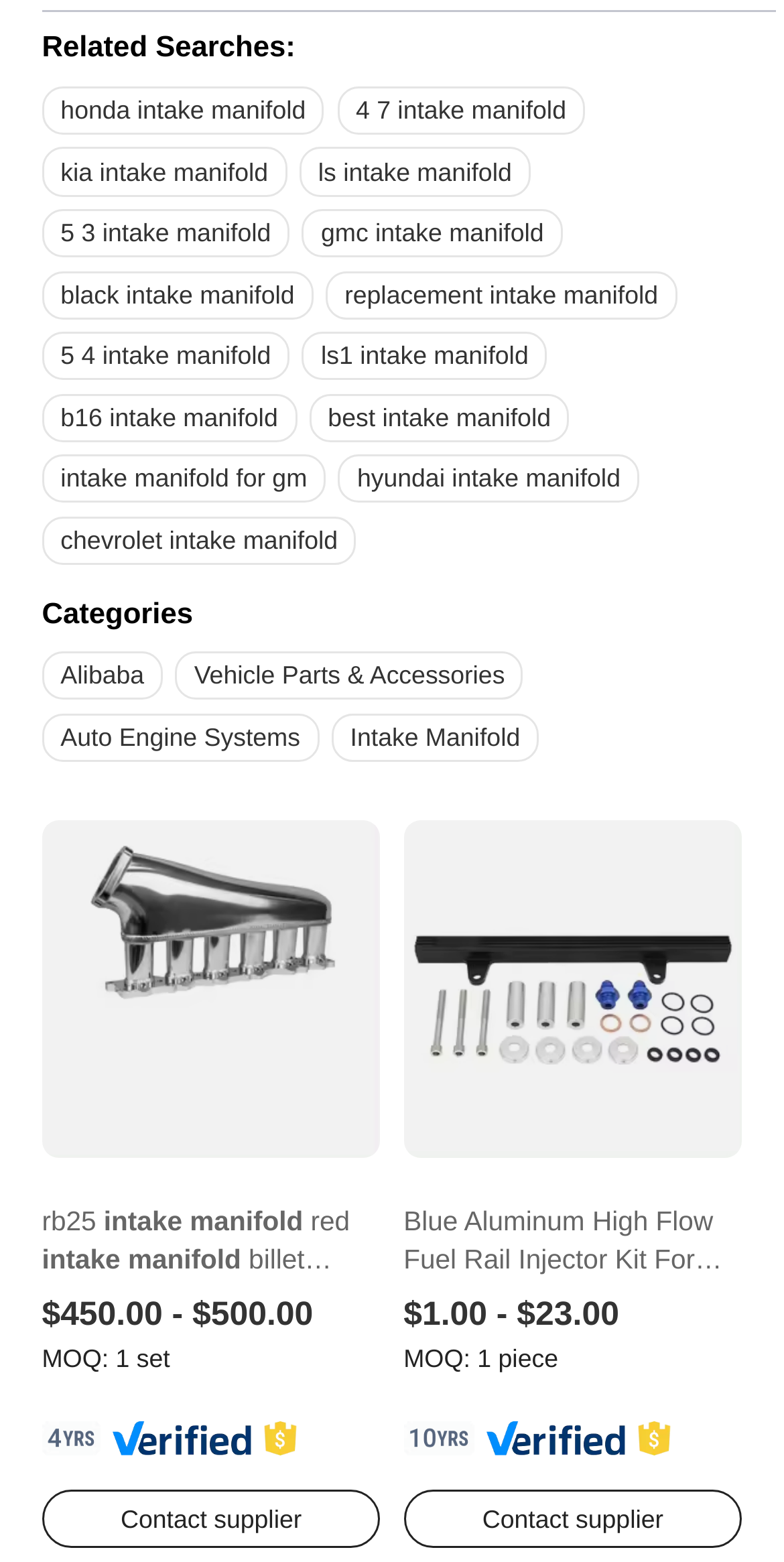Highlight the bounding box coordinates of the region I should click on to meet the following instruction: "Click the 'Categories' heading".

[0.053, 0.383, 0.947, 0.404]